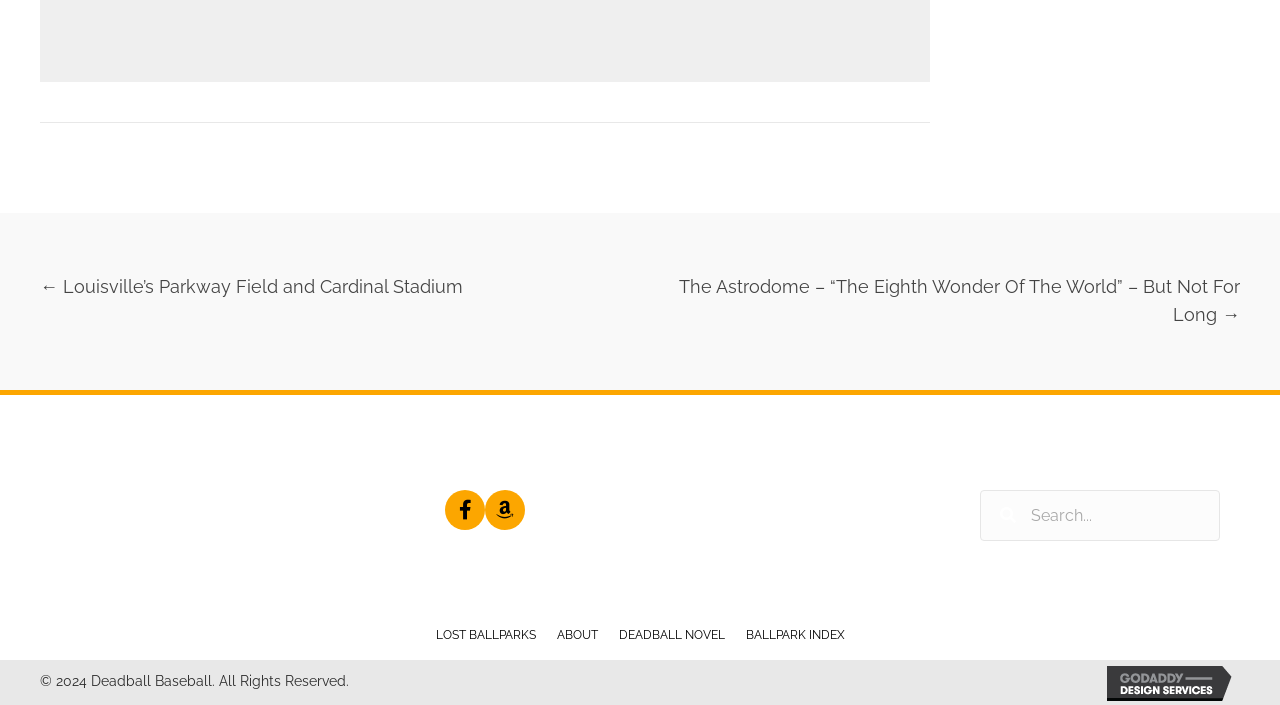Please locate the bounding box coordinates of the element that needs to be clicked to achieve the following instruction: "Go to the previous post". The coordinates should be four float numbers between 0 and 1, i.e., [left, top, right, bottom].

[0.031, 0.387, 0.362, 0.428]